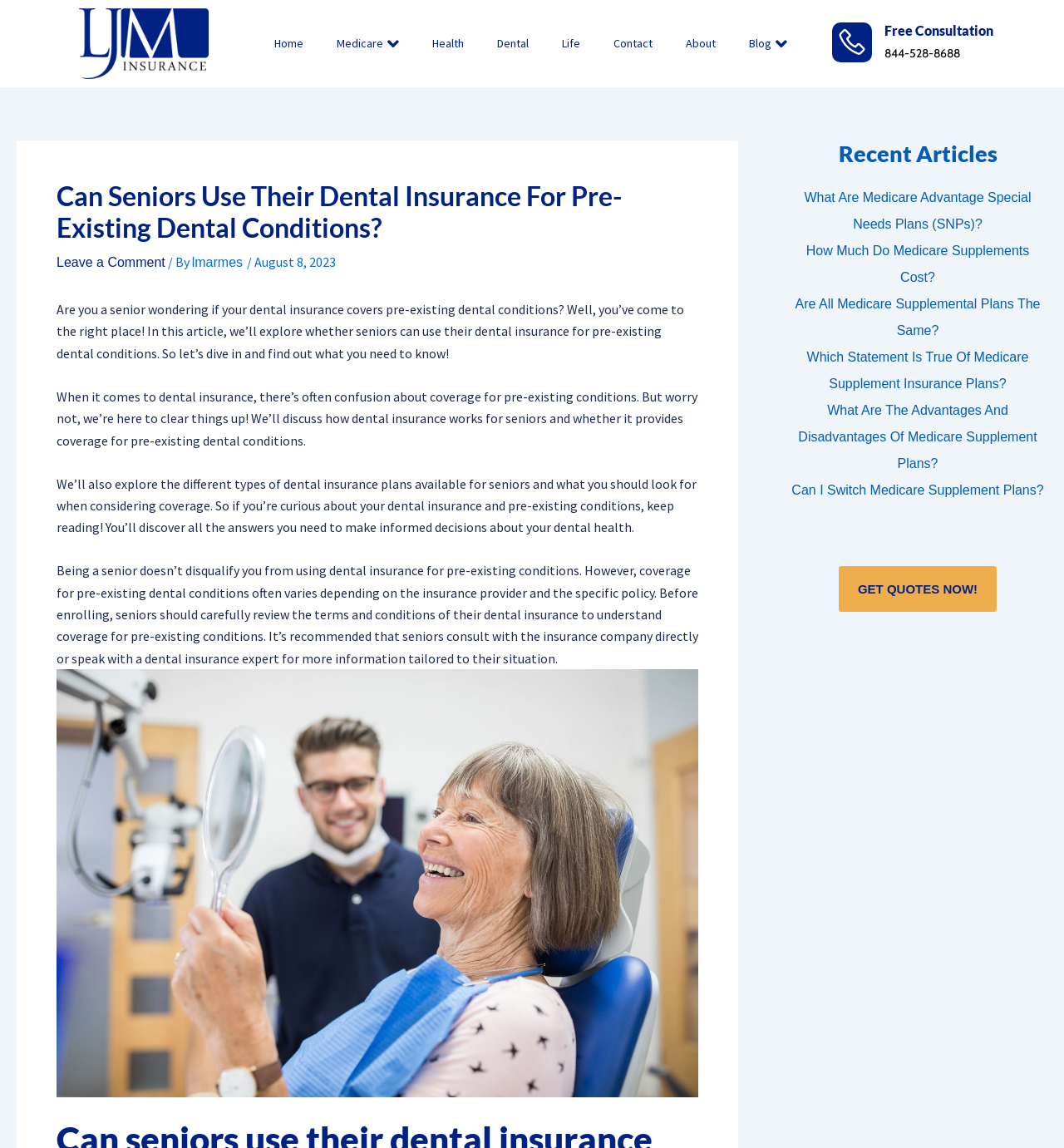Determine the bounding box coordinates of the element's region needed to click to follow the instruction: "Get quotes now". Provide these coordinates as four float numbers between 0 and 1, formatted as [left, top, right, bottom].

[0.788, 0.493, 0.937, 0.533]